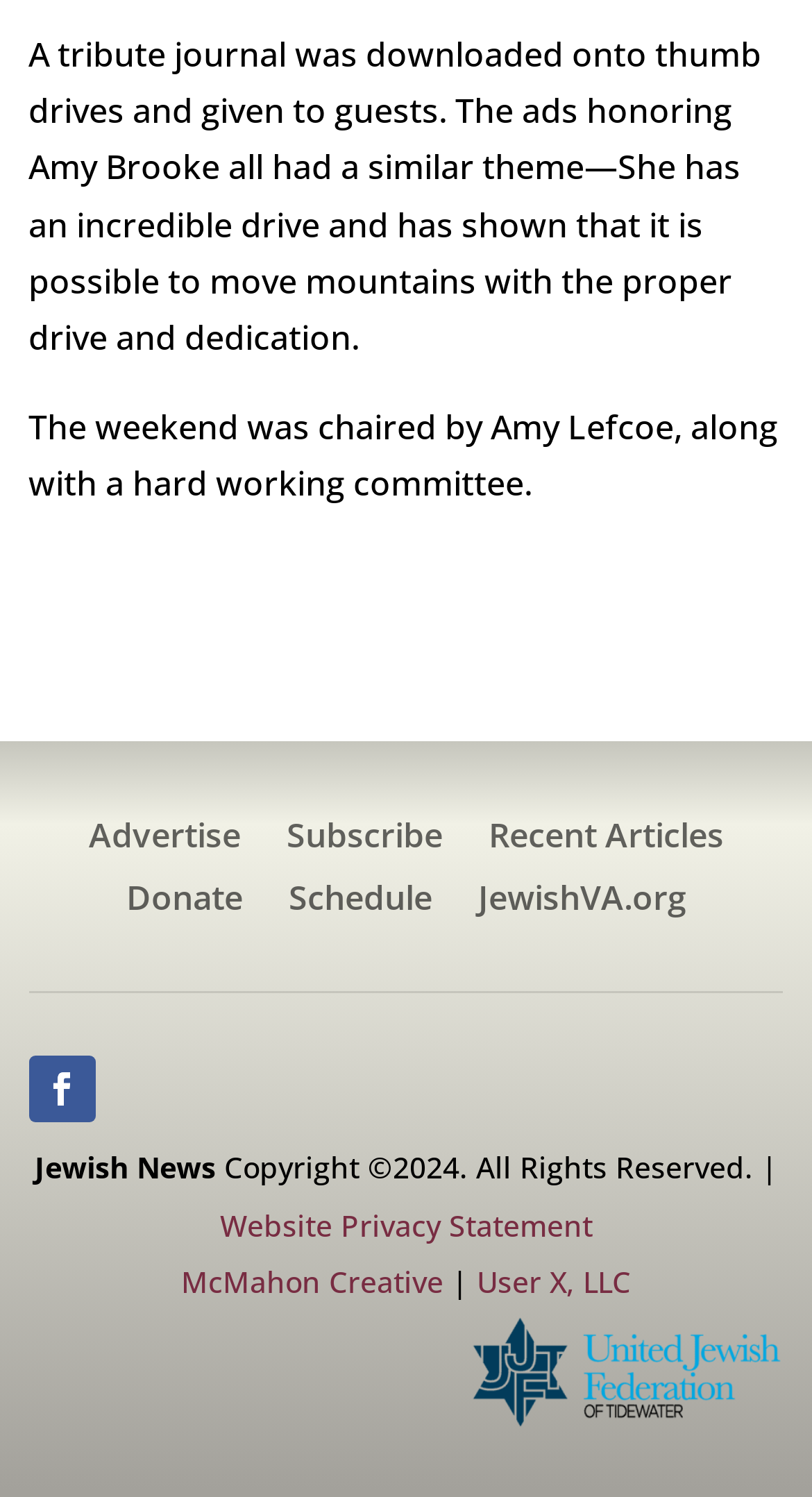Locate the UI element that matches the description Website Privacy Statement in the webpage screenshot. Return the bounding box coordinates in the format (top-left x, top-left y, bottom-right x, bottom-right y), with values ranging from 0 to 1.

[0.271, 0.805, 0.729, 0.831]